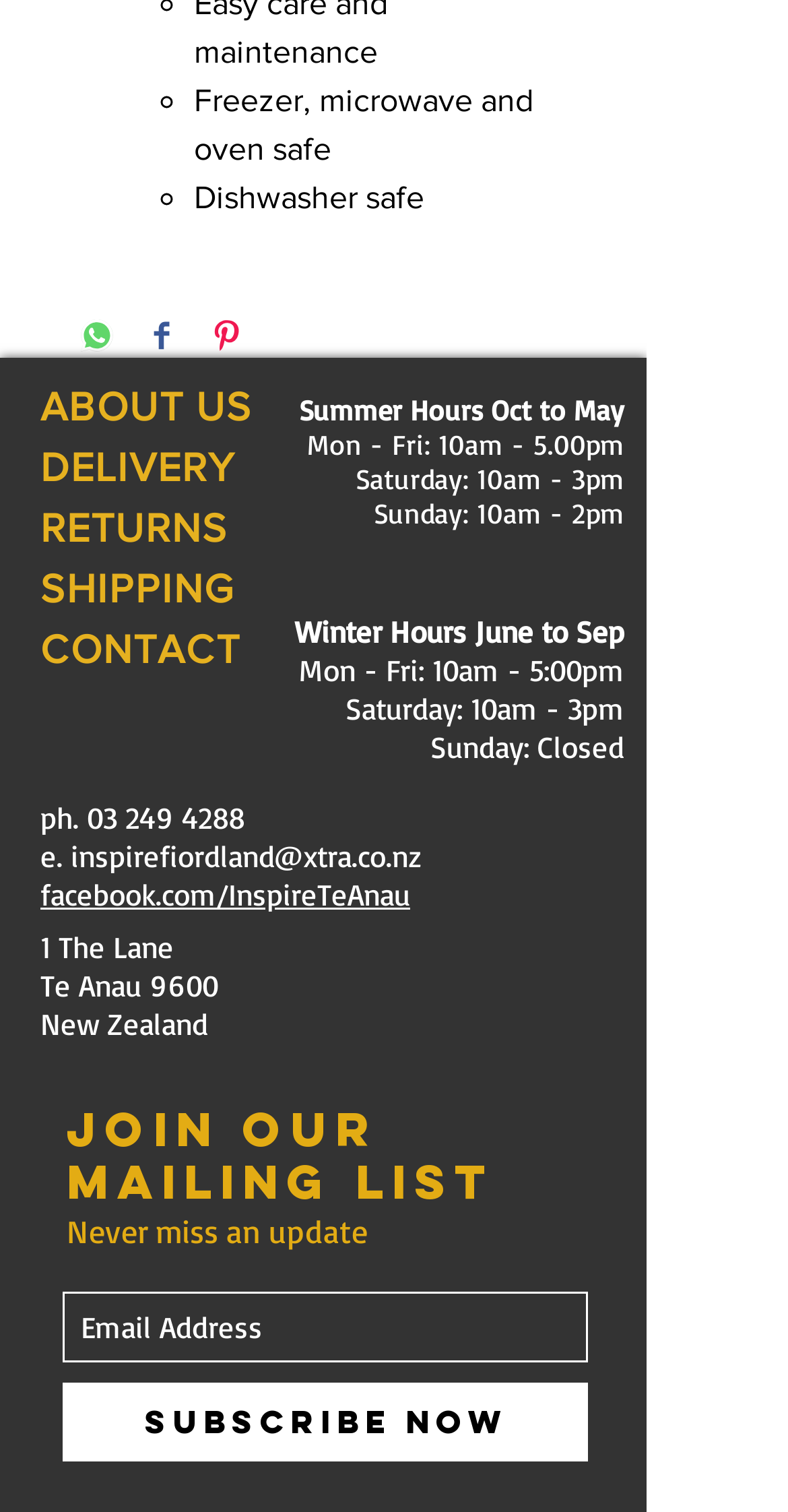What are the summer hours?
Refer to the screenshot and answer in one word or phrase.

Mon - Fri: 10am - 5.00pm, Saturday: 10am - 3pm, Sunday: 10am - 2pm